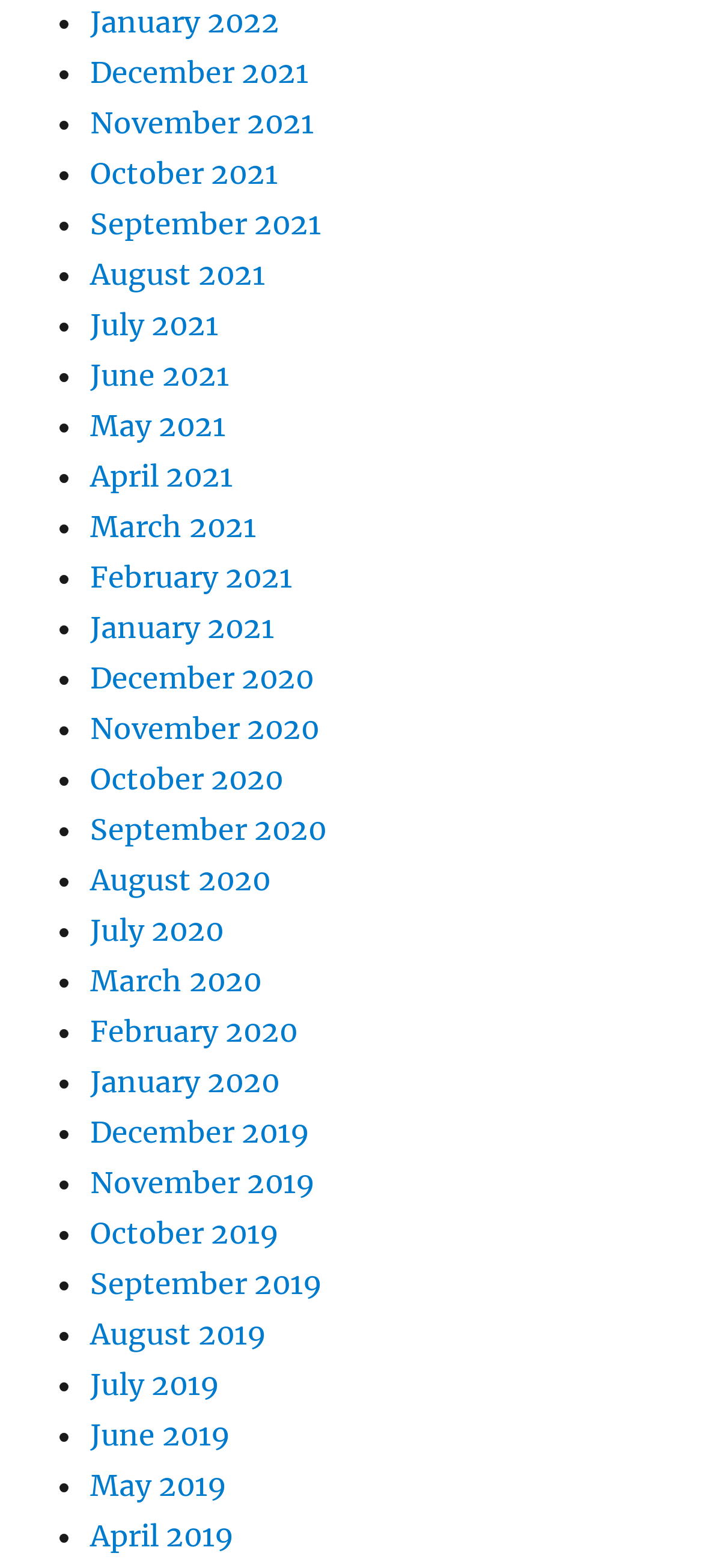What is the earliest month listed?
Can you offer a detailed and complete answer to this question?

I looked at the list of links and found the earliest month listed, which is December 2019.